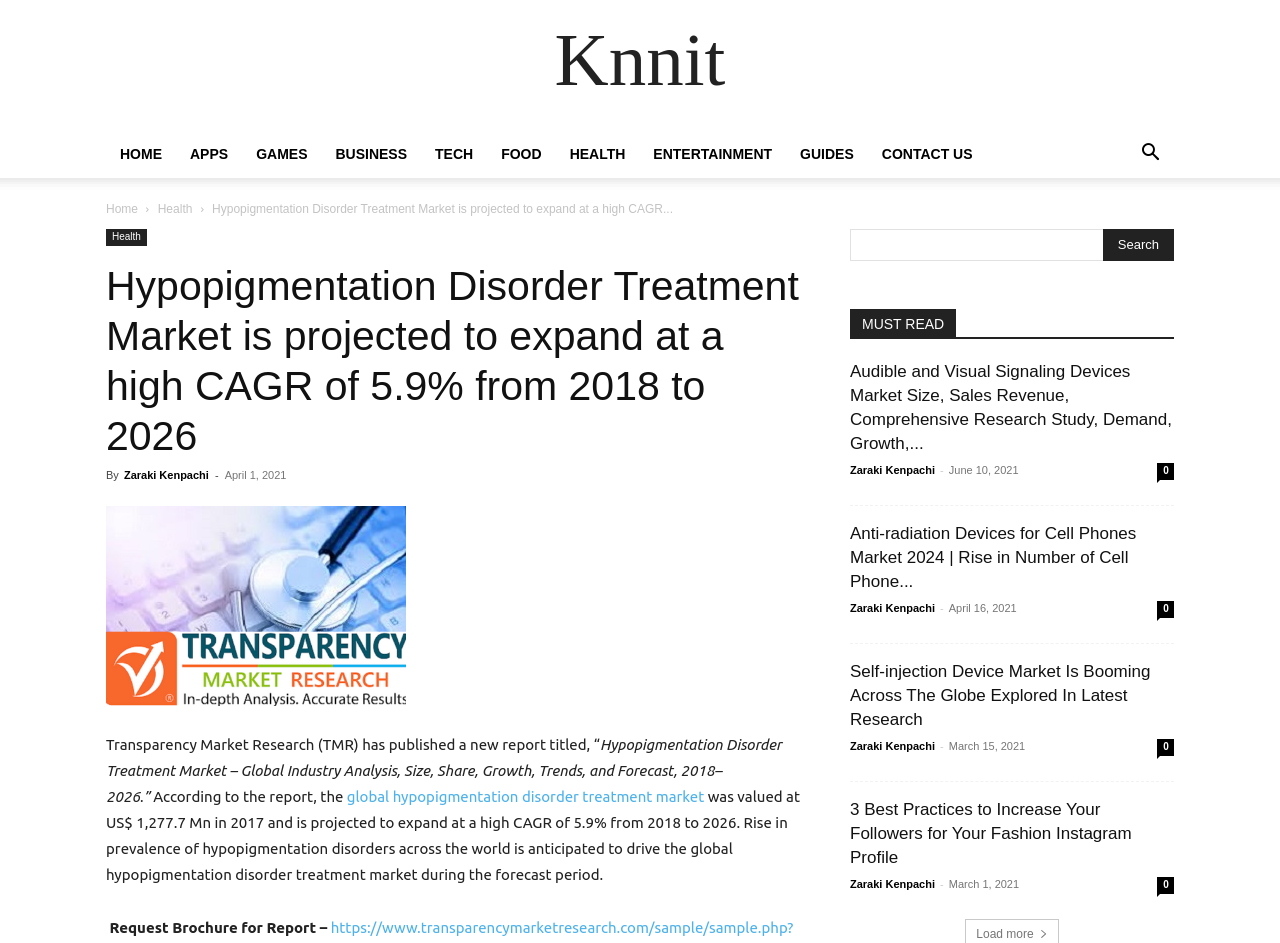Determine the bounding box coordinates of the clickable region to execute the instruction: "Click on the 'HOME' link". The coordinates should be four float numbers between 0 and 1, denoted as [left, top, right, bottom].

[0.083, 0.138, 0.138, 0.189]